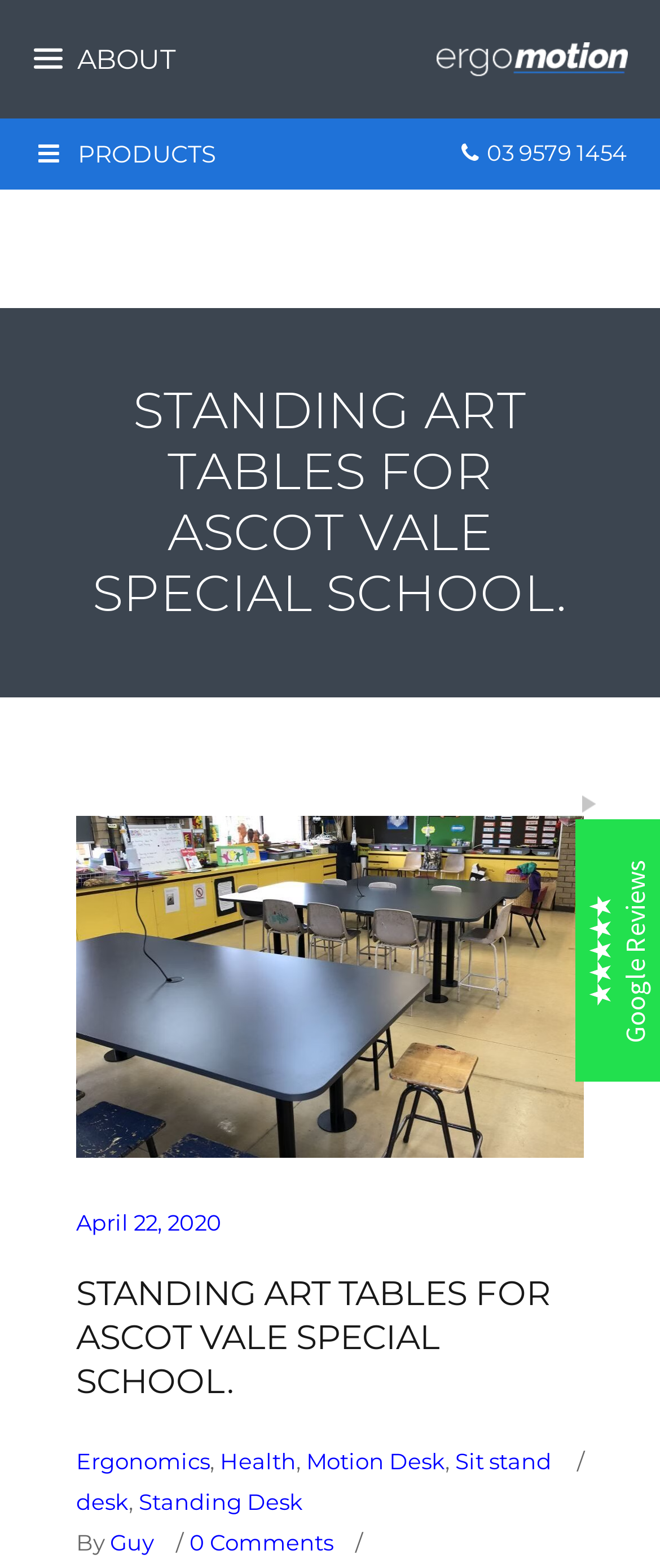What type of products are featured on this webpage?
Please provide a comprehensive answer based on the contents of the image.

Based on the webpage's content, particularly the heading 'STANDING ART TABLES FOR ASCOT VALE SPECIAL SCHOOL.' and the image 'Standing Desk Art Table for Ascot Vale Special School', it can be inferred that the webpage is featuring standing art tables as its main product.